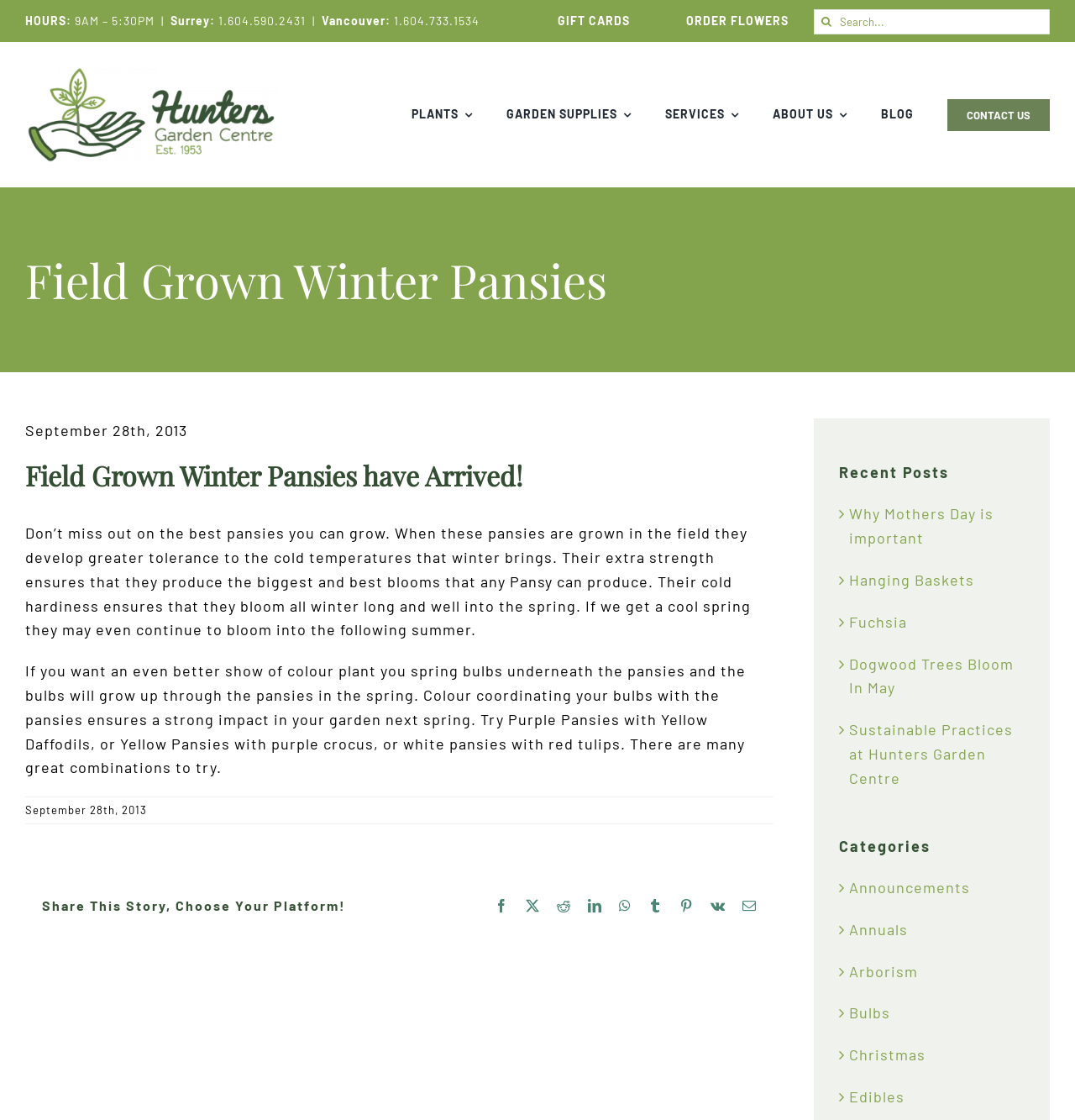Please answer the following question as detailed as possible based on the image: 
How many columns are there in the 'Hunters Quick Links' section?

I counted the columns in the 'Hunters Quick Links' section, which are 'Hunters Quick Links - Col 1' and 'Hunters Quick Links - Col 2'. There are 2 columns in total.